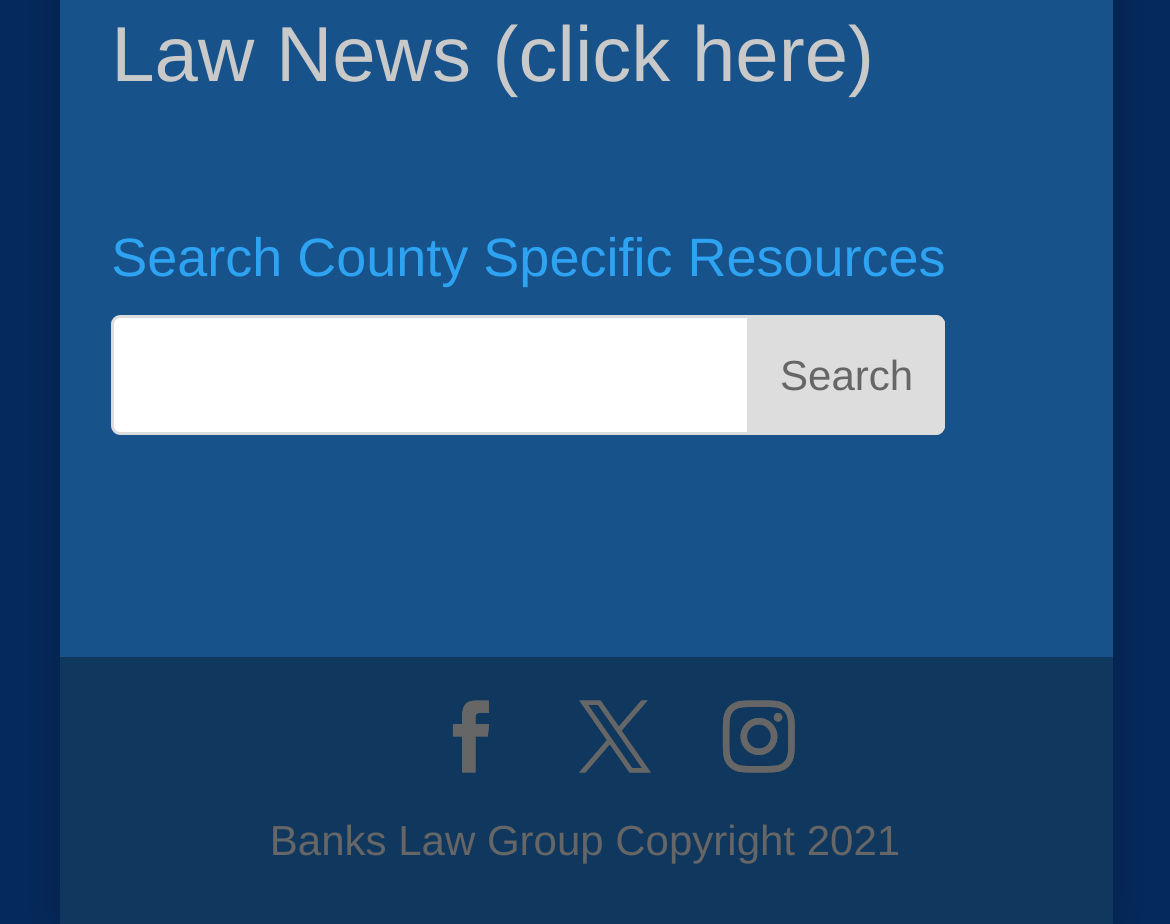Provide a short, one-word or phrase answer to the question below:
What is the main topic of the webpage?

Law News